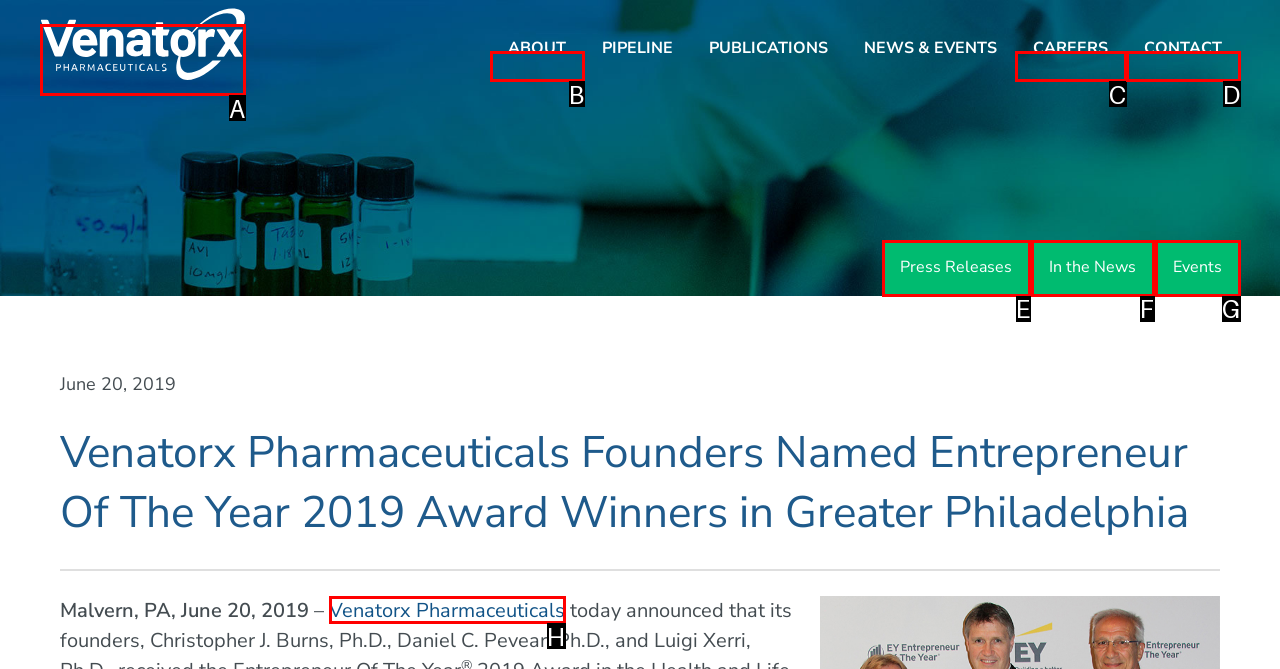Identify the HTML element that matches the description: In the News. Provide the letter of the correct option from the choices.

F